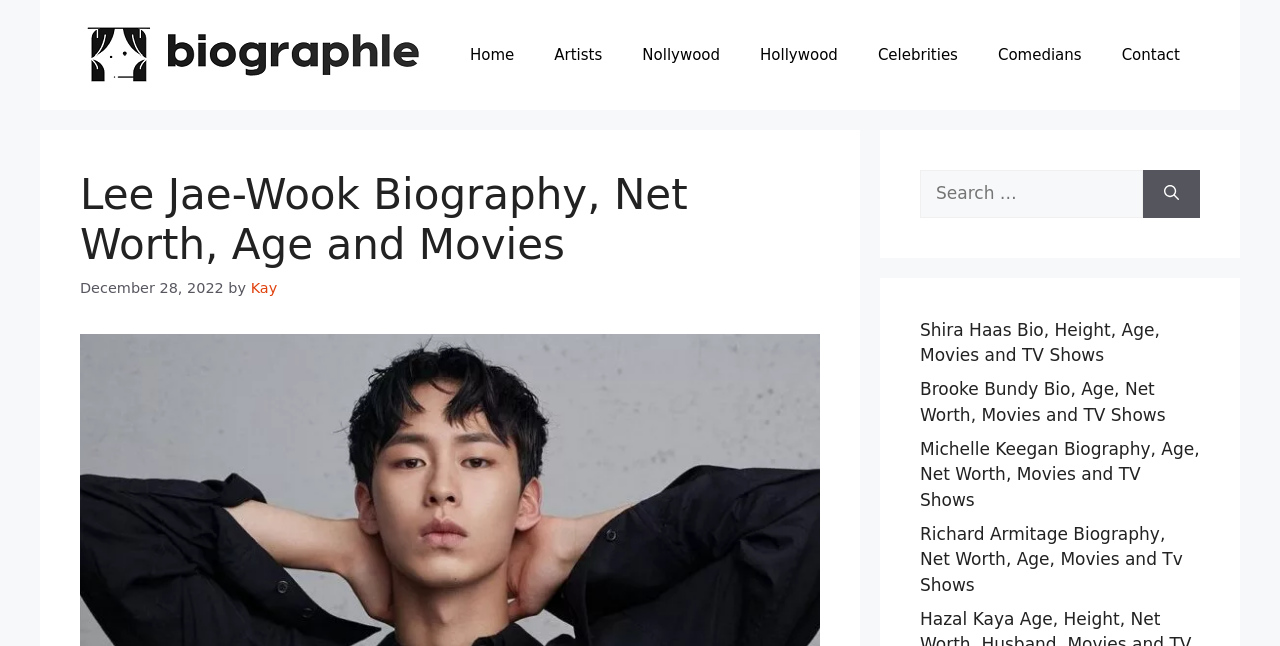Locate the bounding box coordinates of the element's region that should be clicked to carry out the following instruction: "Search for celebrities". The coordinates need to be four float numbers between 0 and 1, i.e., [left, top, right, bottom].

[0.719, 0.263, 0.893, 0.337]